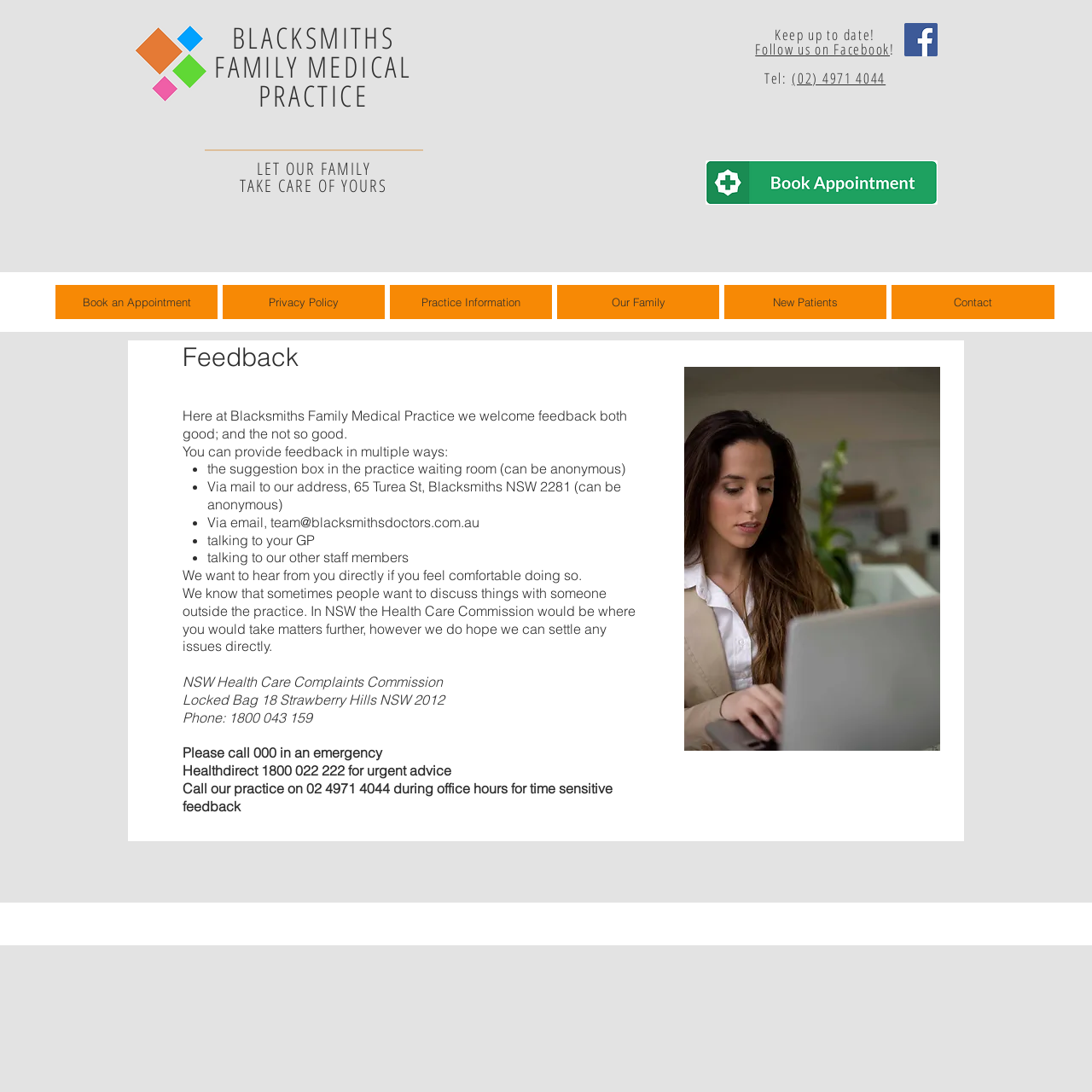Please find and give the text of the main heading on the webpage.

BLACKSMITHS FAMILY MEDICAL PRACTICE